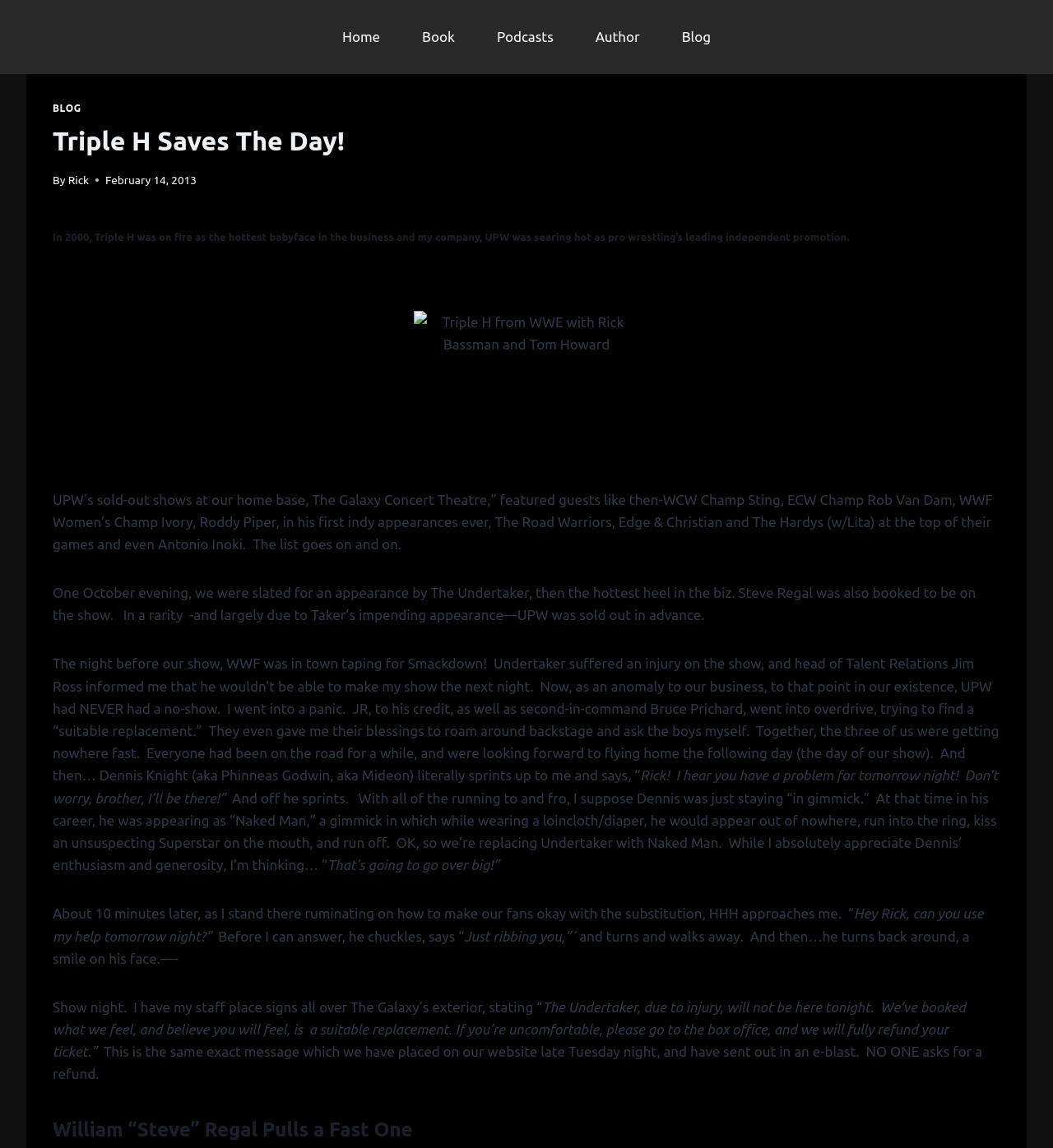Analyze the image and deliver a detailed answer to the question: Who is the author of the blog post?

I found the author's name in the link element with the text 'Rick', which is next to the 'By' text. This suggests that Rick Bassman is the author of the blog post.